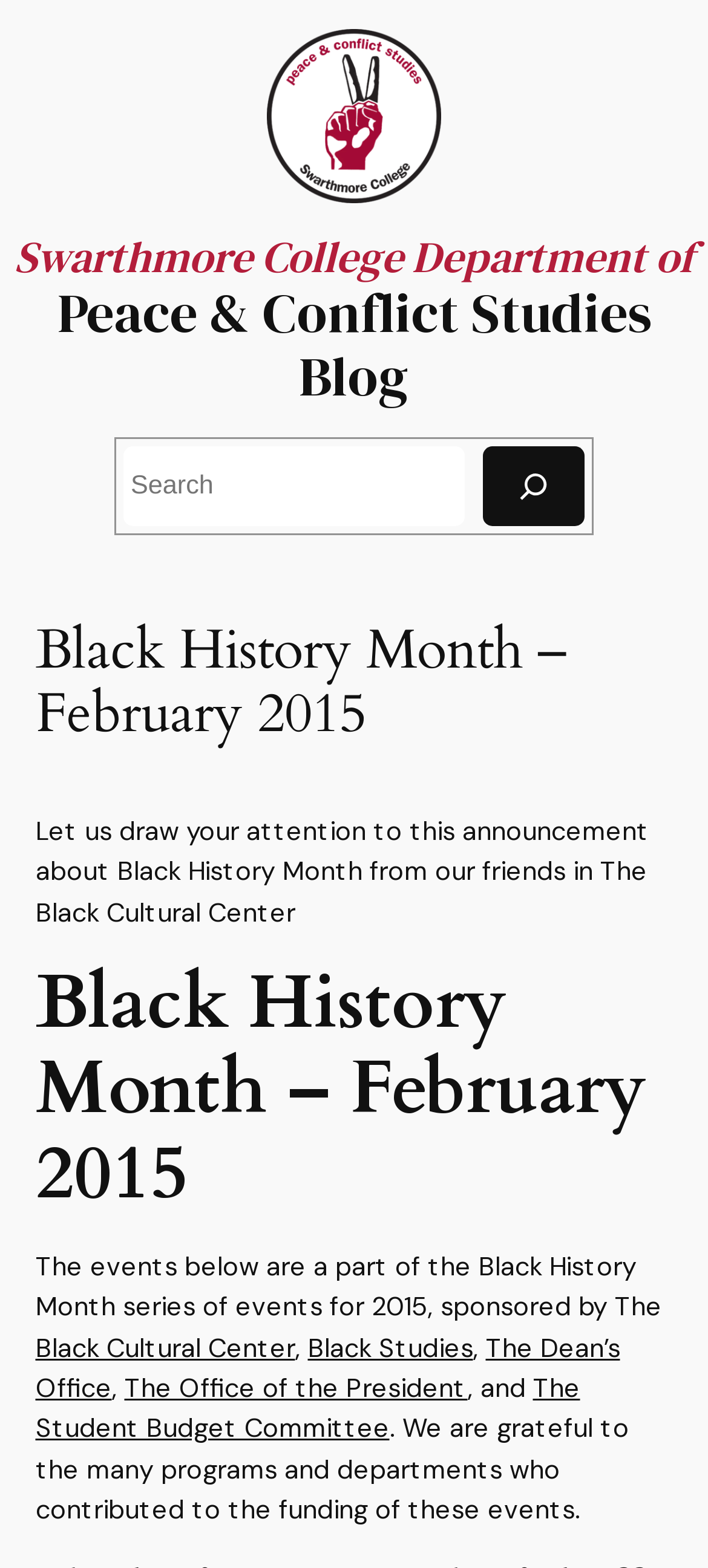What is the logo on the top right?
Refer to the image and answer the question using a single word or phrase.

PCS logo